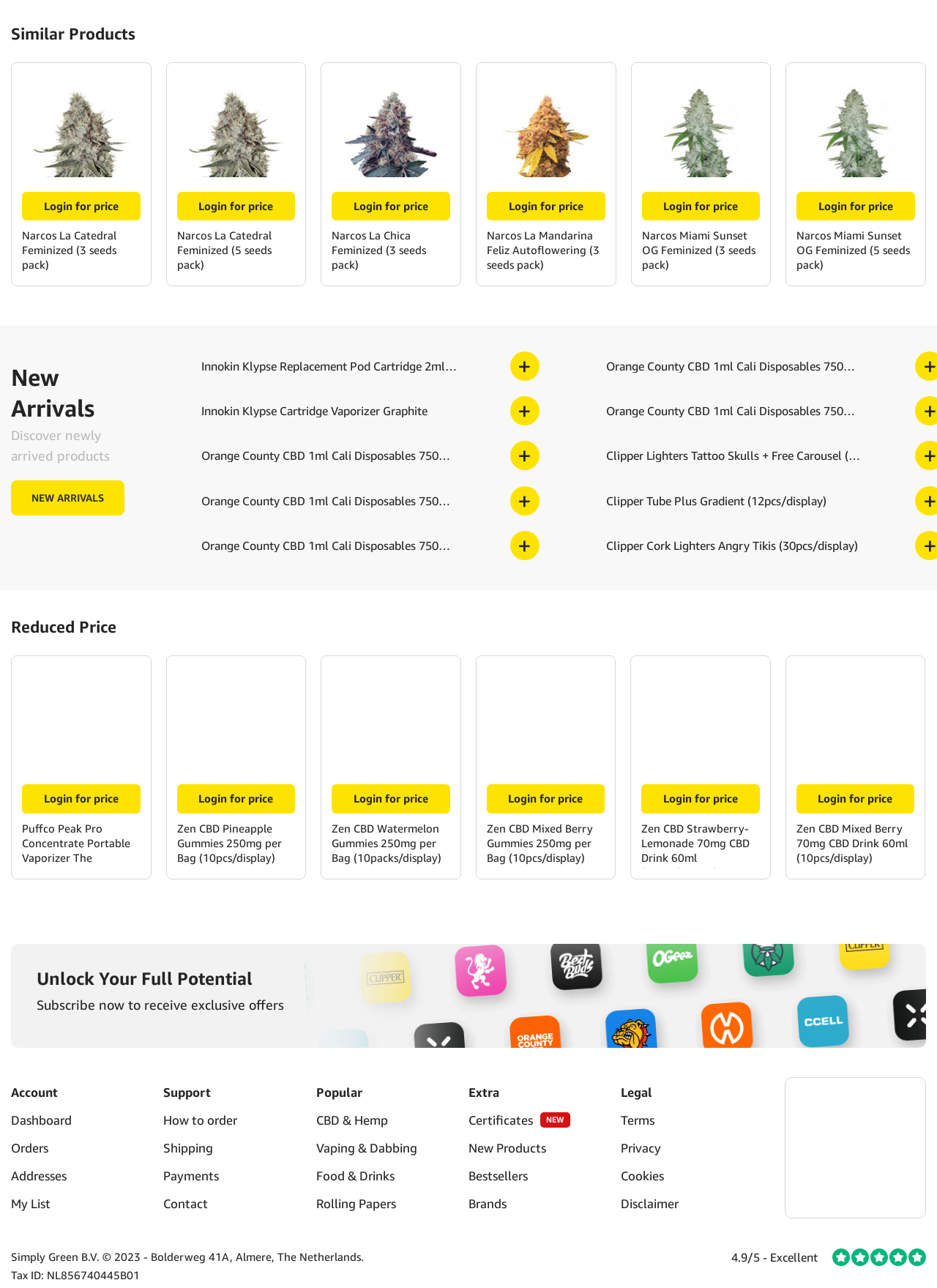Indicate the bounding box coordinates of the element that must be clicked to execute the instruction: "Browse the New Arrivals section". The coordinates should be given as four float numbers between 0 and 1, i.e., [left, top, right, bottom].

[0.012, 0.373, 0.133, 0.4]